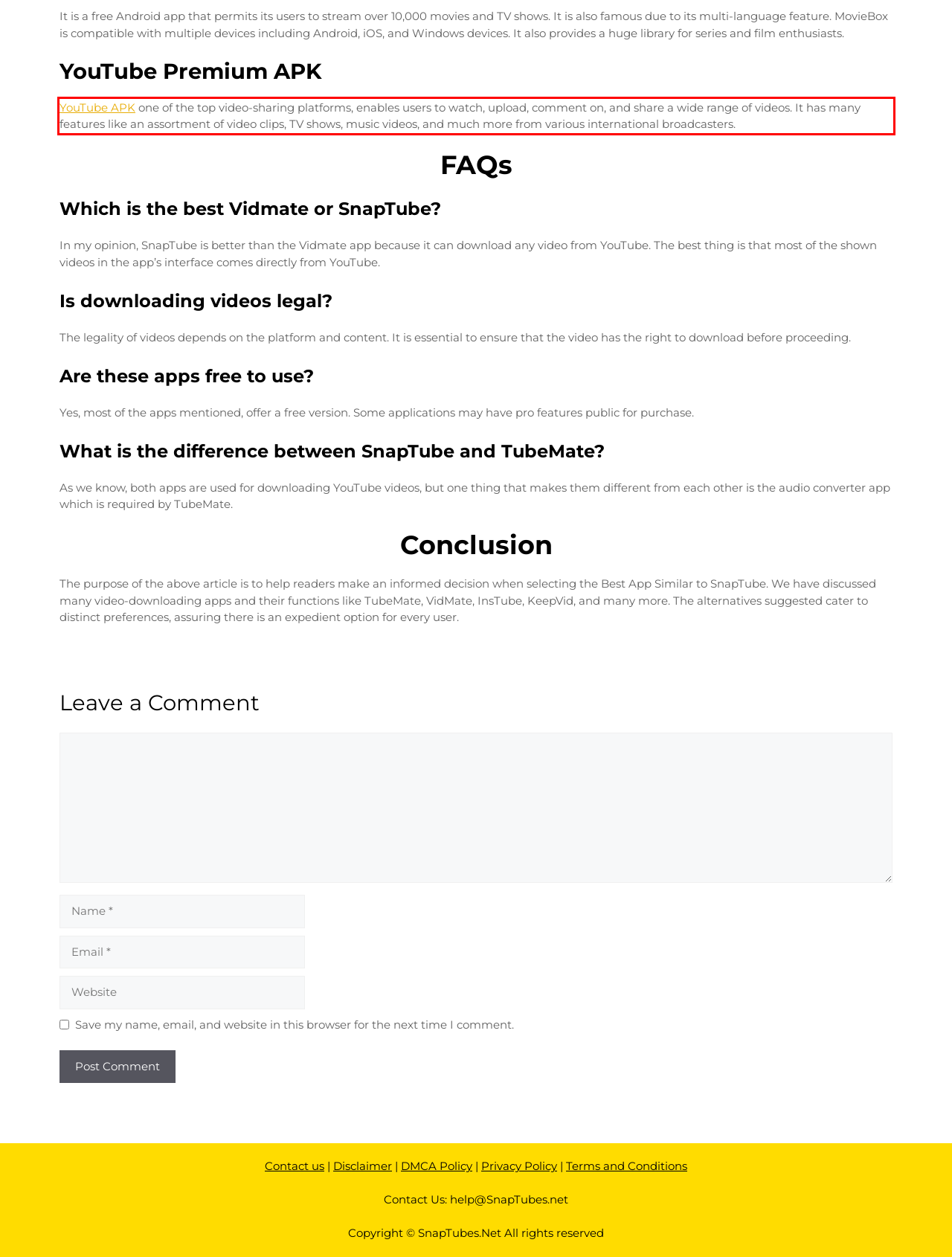Identify the red bounding box in the webpage screenshot and perform OCR to generate the text content enclosed.

YouTube APK one of the top video-sharing platforms, enables users to watch, upload, comment on, and share a wide range of videos. It has many features like an assortment of video clips, TV shows, music videos, and much more from various international broadcasters.